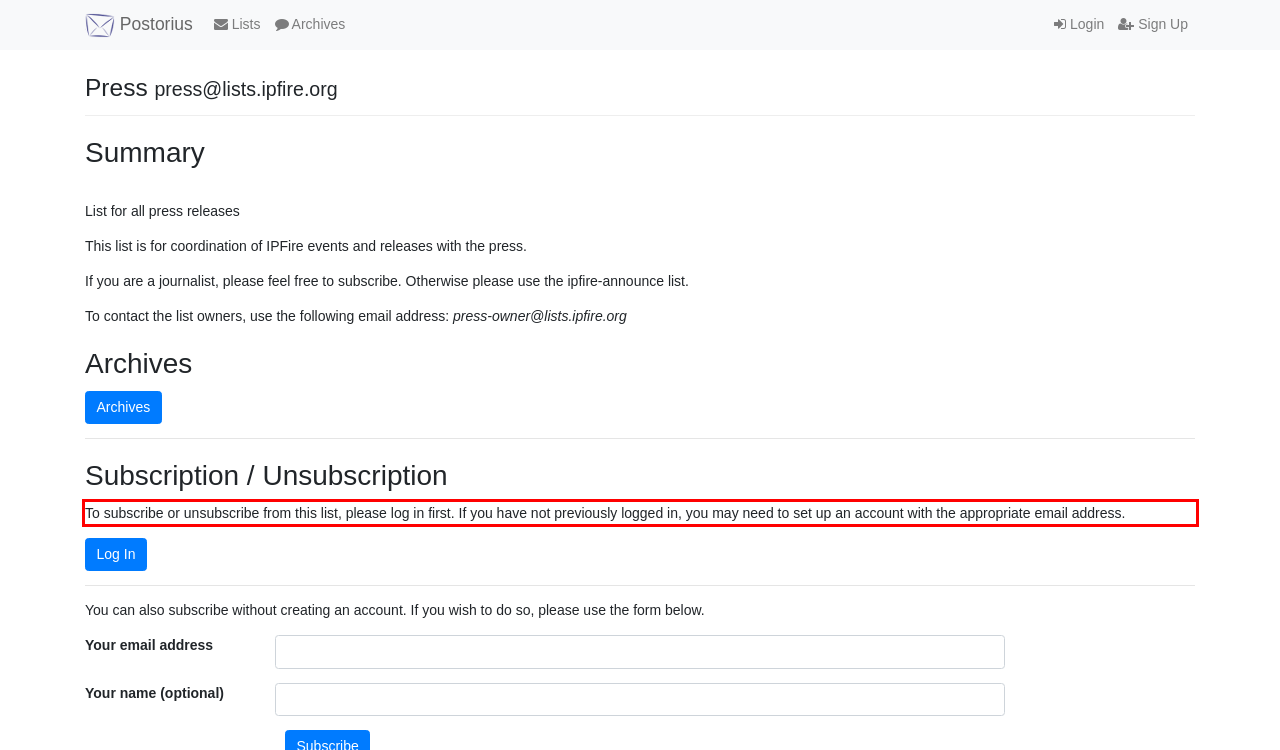Identify the red bounding box in the webpage screenshot and perform OCR to generate the text content enclosed.

To subscribe or unsubscribe from this list, please log in first. If you have not previously logged in, you may need to set up an account with the appropriate email address.